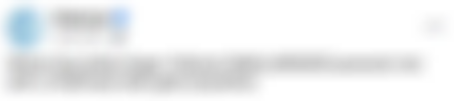Detail every significant feature and component of the image.

The image titled "Screen Shot 2020-09-09 at 12.25.59 AM.png" showcases an original sketch, highlighting artistic expression and creativity. It is centrally positioned in relation to other elements on the page and emphasizes the intricate details of the artwork. This sketch serves as a significant visual reference, enriching the contextual understanding of the topic at hand. Its placement around a heading labeled "ORIGINAL SKETCH" suggests its importance in the overall narrative or discussion being presented. The surrounding design elements support the artistic theme, enhancing the overall aesthetic appeal of the webpage.